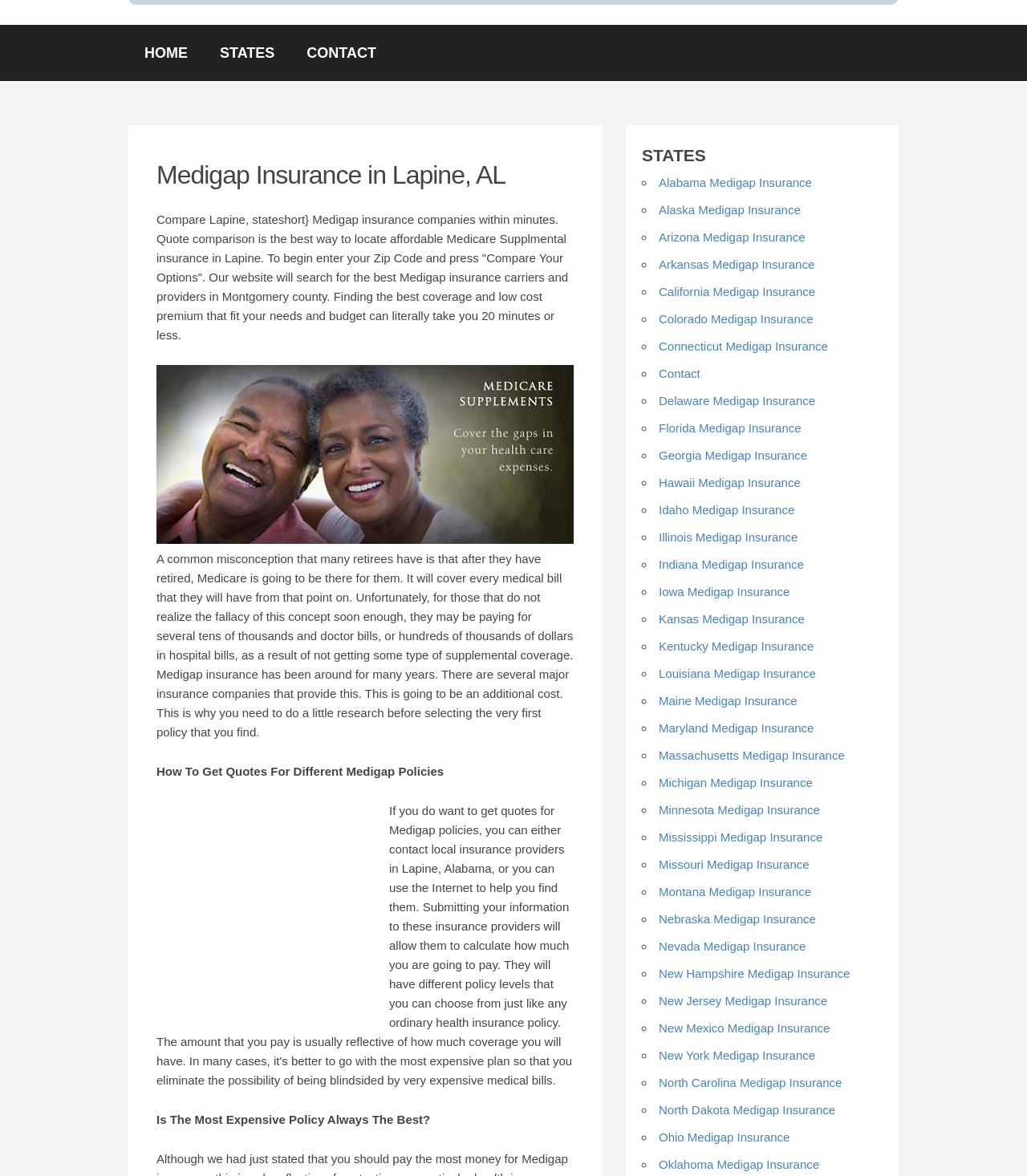From the webpage screenshot, predict the bounding box coordinates (top-left x, top-left y, bottom-right x, bottom-right y) for the UI element described here: New Mexico Medigap Insurance

[0.641, 0.868, 0.808, 0.88]